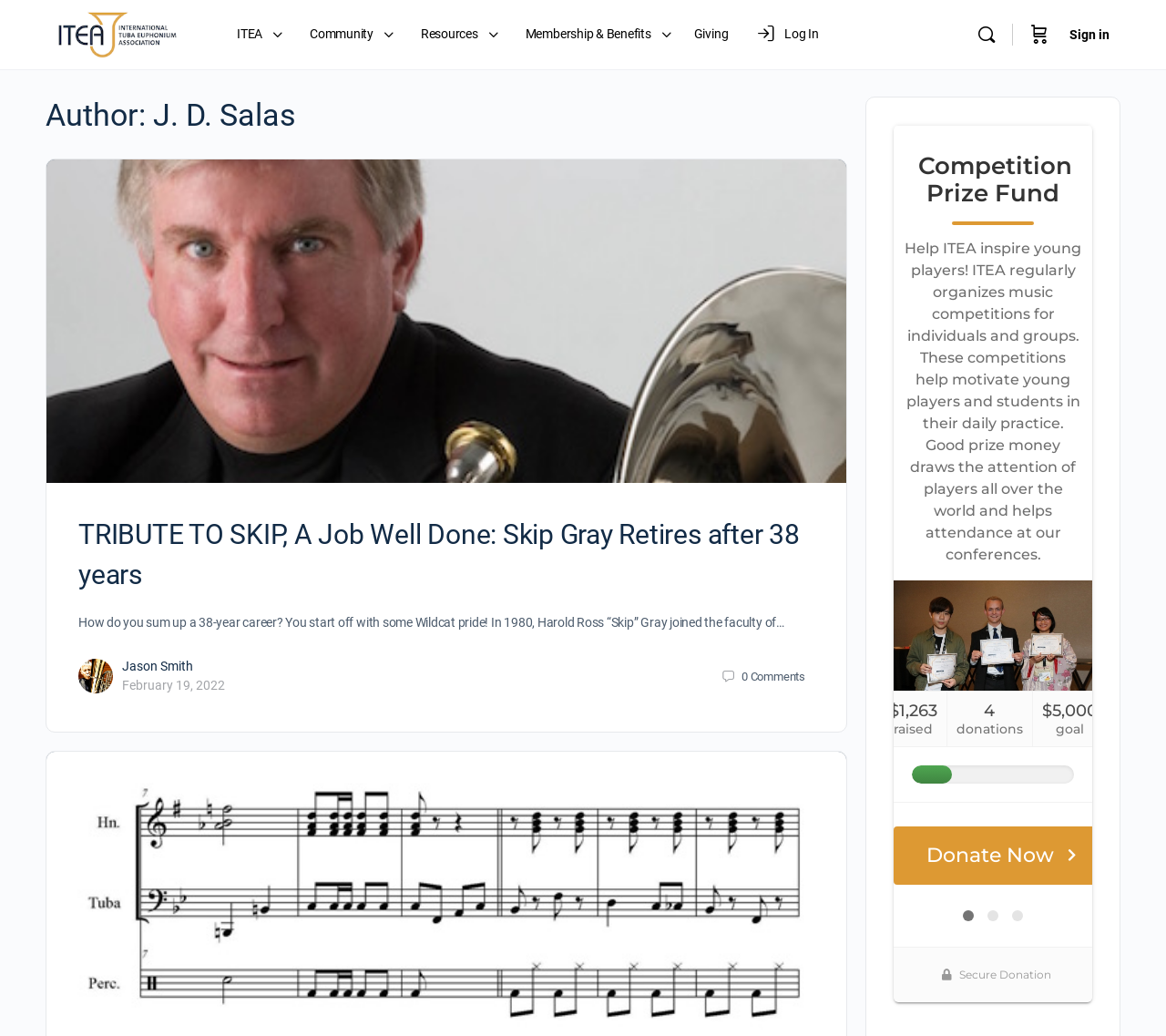Explain the webpage in detail.

This webpage is about J. D. Salas, an individual associated with the International Tuba – Euphonium Association. At the top, there are seven links in a row, including "ITEA", "Community", "Resources", "Membership & Benefits", "Giving", "Log In", and "Search". To the right of these links, there are two more links, "Cart" and "Sign in". 

Below these links, there is a header section with the author's name, J. D. Salas. Underneath the header, there is a main article section that takes up most of the page. Within this section, there is a link, followed by a subheader that reads "TRIBUTE TO SKIP, A Job Well Done: Skip Gray Retires after 38 years". Below this subheader, there is a paragraph of text that describes Skip Gray's 38-year career. 

To the right of the paragraph, there is a profile photo of smithj10@ohio.edu, accompanied by a link to the profile and the name "Jason Smith". Below the profile photo, there is a link to the date "February 19, 2022". At the bottom of the article section, there is a link with a comment icon and the text "0 Comments". 

On the right side of the page, there is an iframe that takes up most of the vertical space.